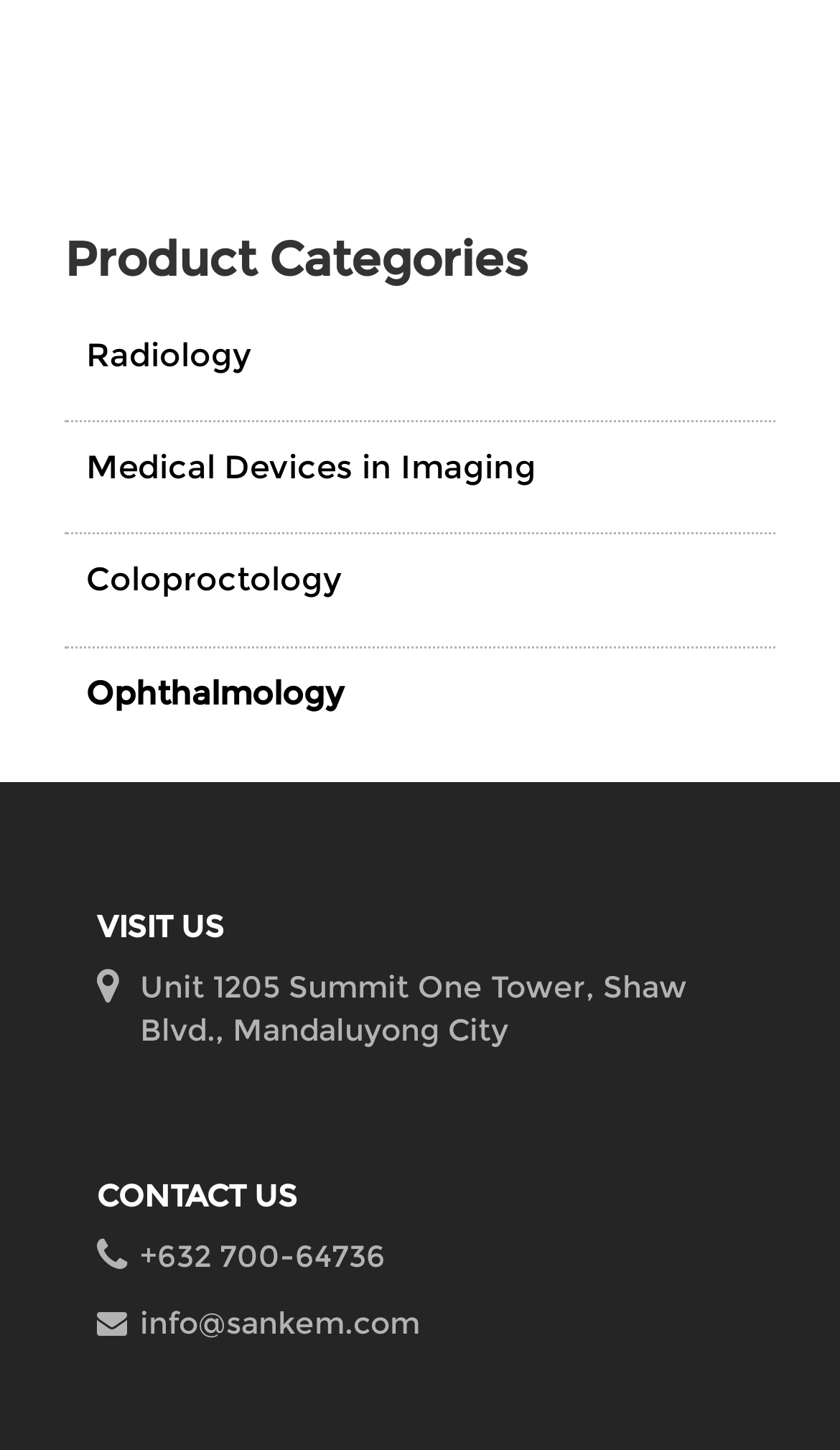Please reply to the following question with a single word or a short phrase:
How many product categories are listed on the webpage?

4